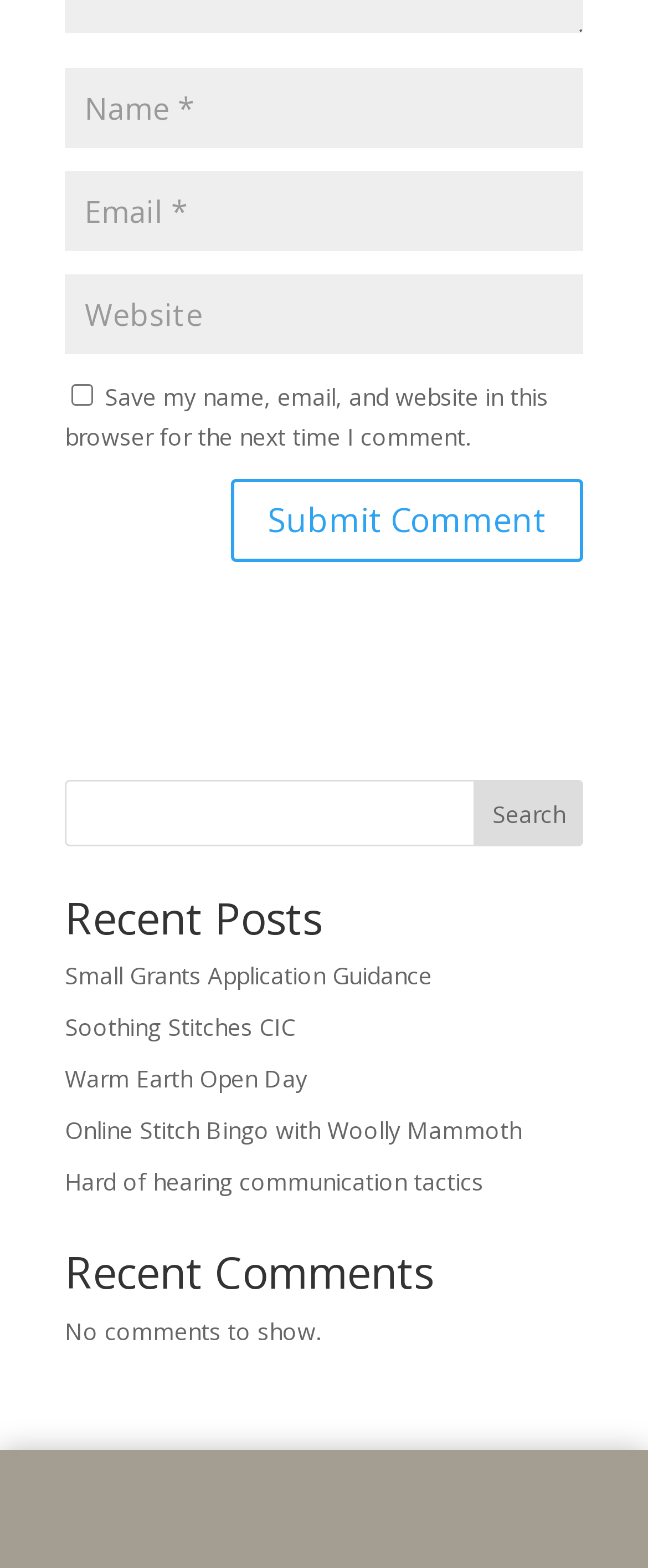Find the bounding box of the element with the following description: "parent_node: Search name="s"". The coordinates must be four float numbers between 0 and 1, formatted as [left, top, right, bottom].

[0.1, 0.498, 0.9, 0.54]